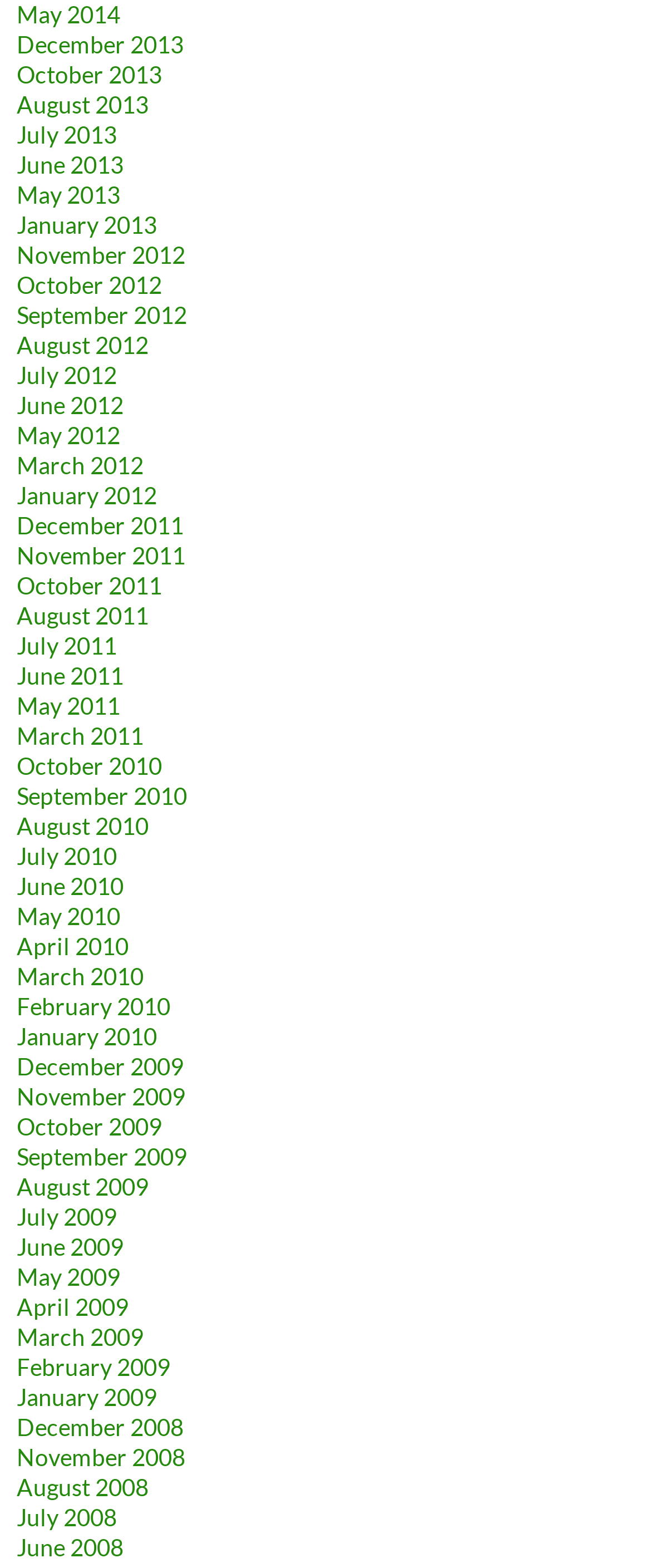Please provide a detailed answer to the question below based on the screenshot: 
Are there any months listed in 2011?

I found that there are several months listed in 2011, including October, November, December, August, July, and June.